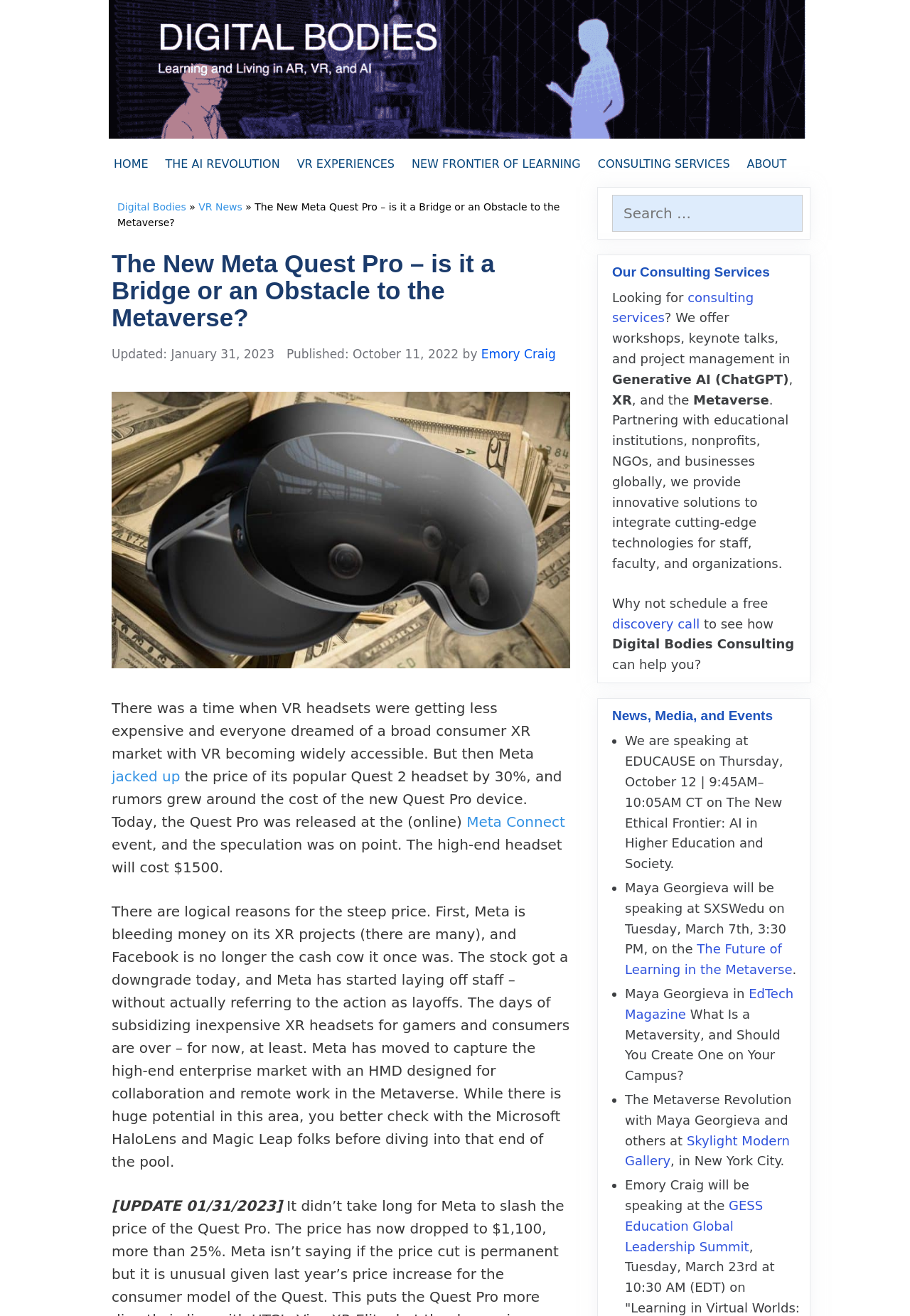Show the bounding box coordinates for the element that needs to be clicked to execute the following instruction: "Learn more about the Metaverse". Provide the coordinates in the form of four float numbers between 0 and 1, i.e., [left, top, right, bottom].

[0.762, 0.298, 0.845, 0.309]